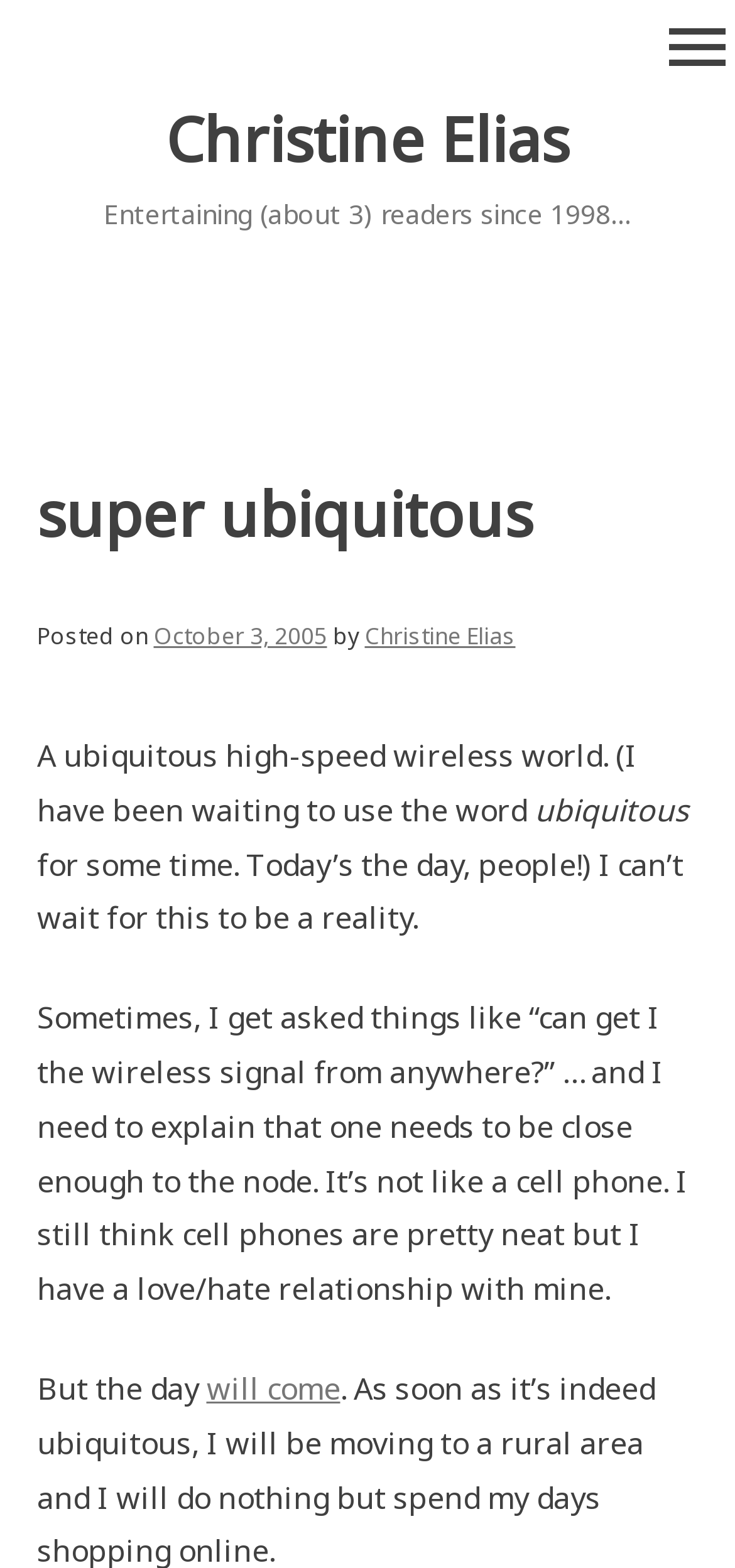Who is the author of this article?
Based on the image, provide a one-word or brief-phrase response.

Christine Elias